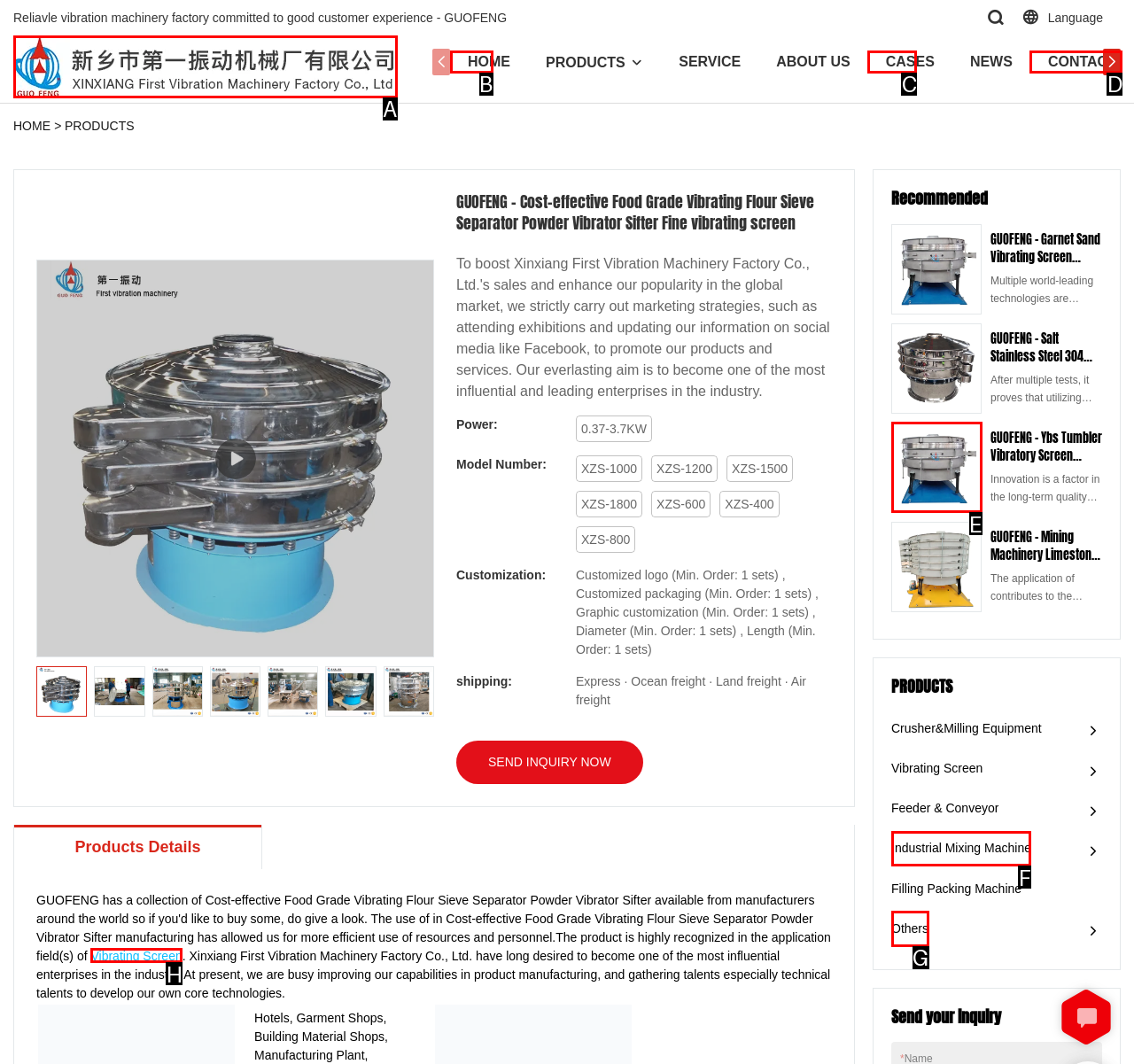Identify the HTML element that matches the description: parent_node: Drew Westphal. Provide the letter of the correct option from the choices.

None